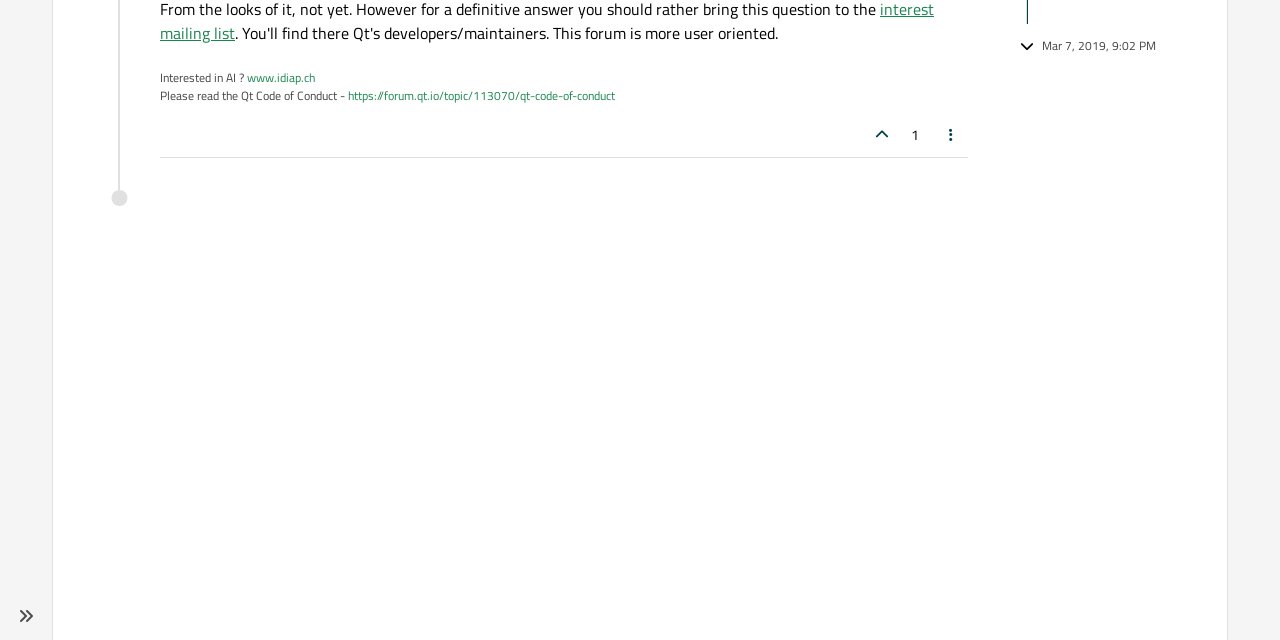Please determine the bounding box coordinates for the UI element described here. Use the format (top-left x, top-left y, bottom-right x, bottom-right y) with values bounded between 0 and 1: aria-label="Post tools"

[0.73, 0.189, 0.756, 0.233]